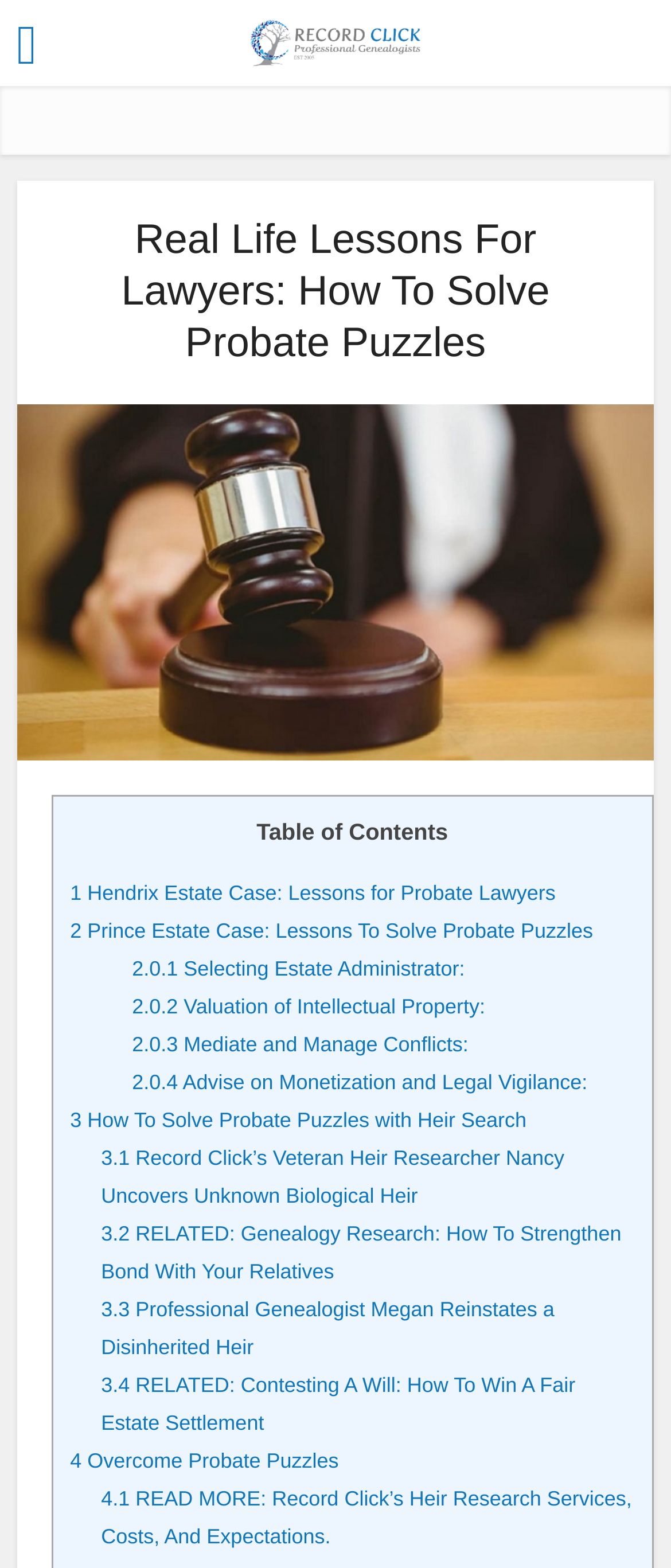Identify the bounding box for the UI element described as: "2.0.1 Selecting Estate Administrator:". The coordinates should be four float numbers between 0 and 1, i.e., [left, top, right, bottom].

[0.197, 0.61, 0.693, 0.625]